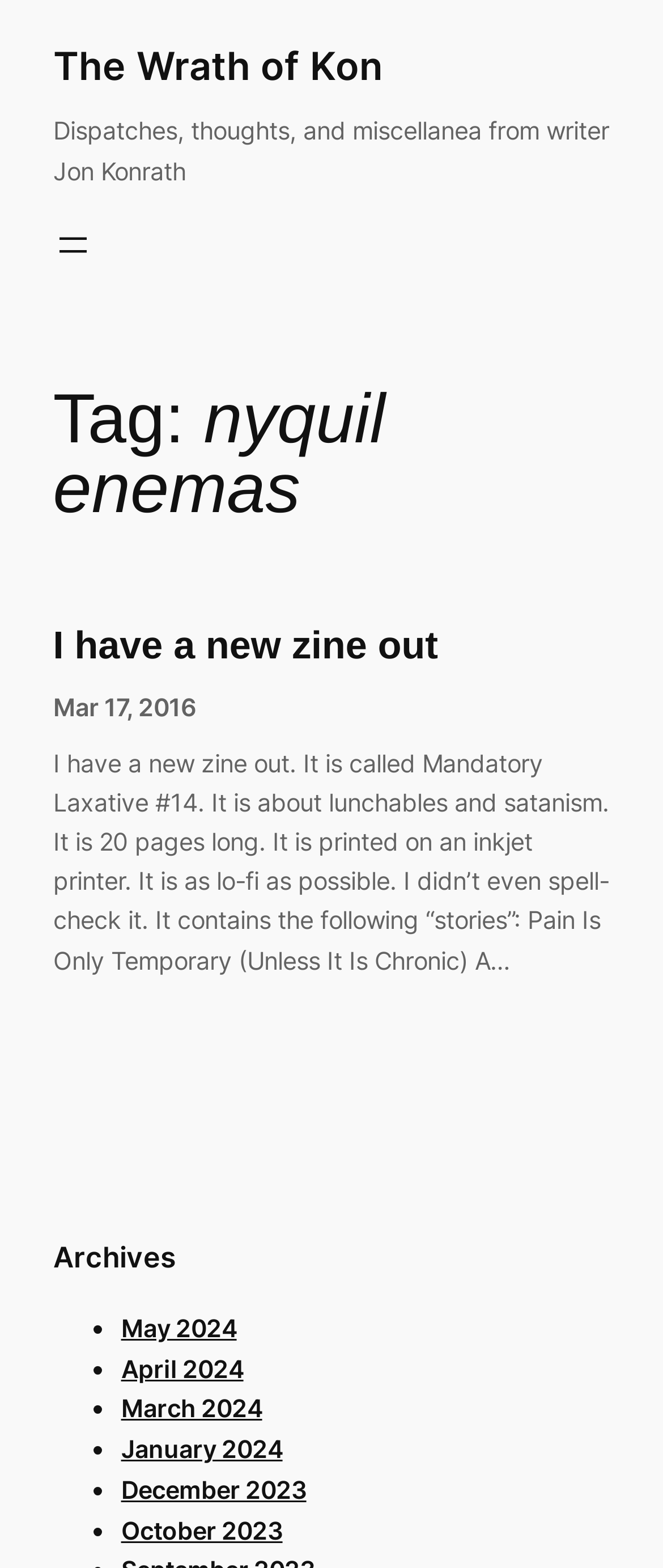Locate the UI element that matches the description The Wrath of Kon in the webpage screenshot. Return the bounding box coordinates in the format (top-left x, top-left y, bottom-right x, bottom-right y), with values ranging from 0 to 1.

[0.08, 0.027, 0.577, 0.056]